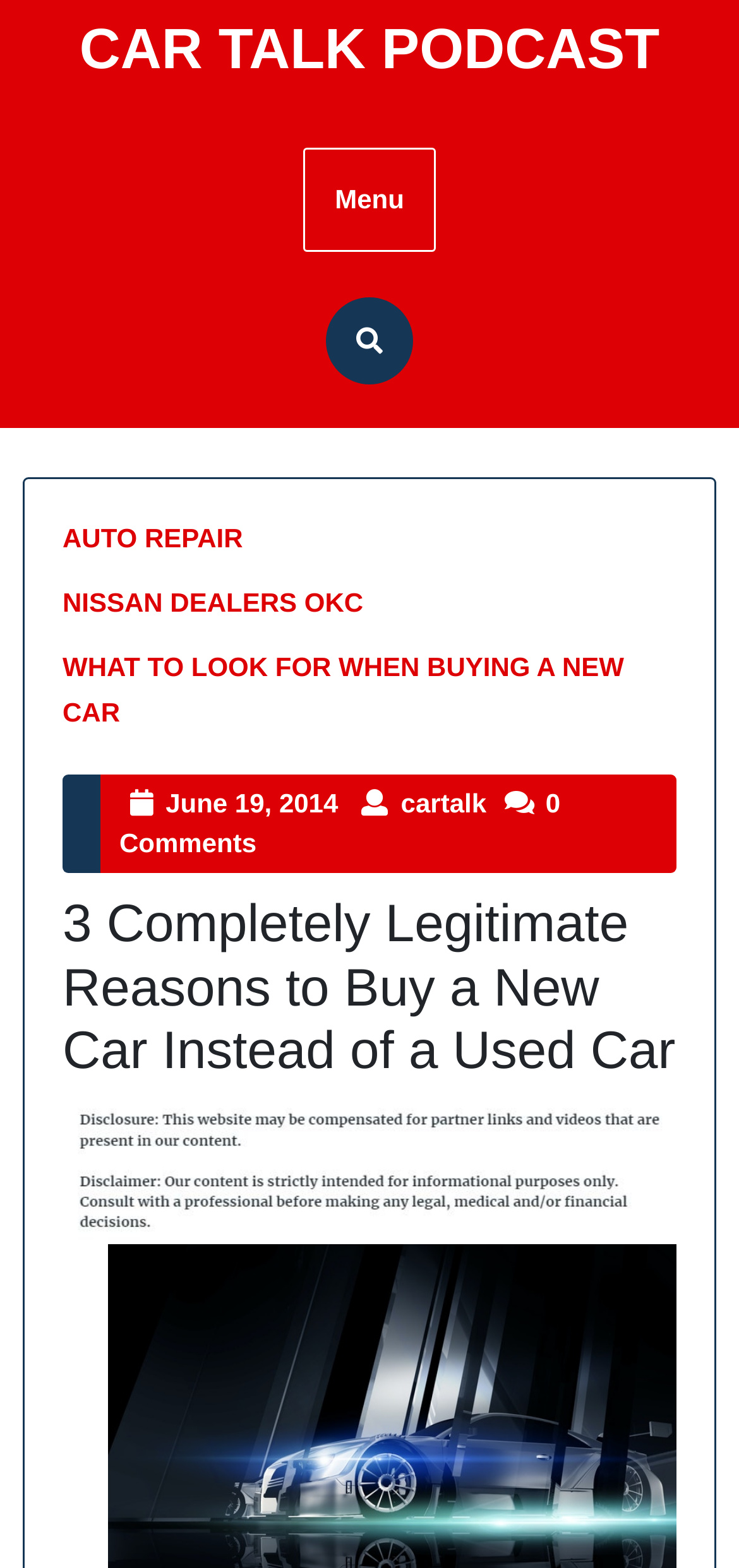What is the title or heading displayed on the webpage?

3 Completely Legitimate Reasons to Buy a New Car Instead of a Used Car